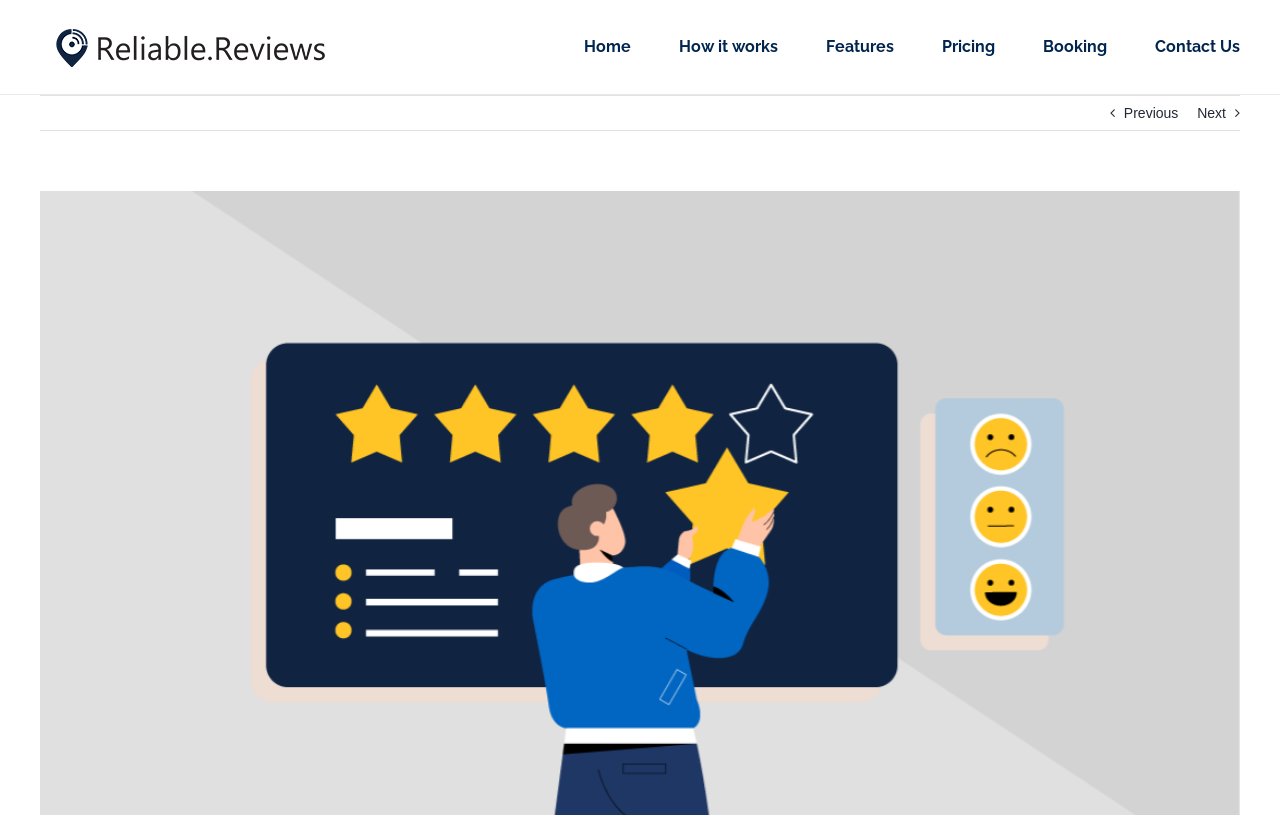How many main menu items are there?
Please utilize the information in the image to give a detailed response to the question.

The main menu is located at the top of the webpage, and it contains 6 links: 'Home', 'How it works', 'Features', 'Pricing', 'Booking', and 'Contact Us'. These links are arranged horizontally and have bounding boxes that indicate their positions.